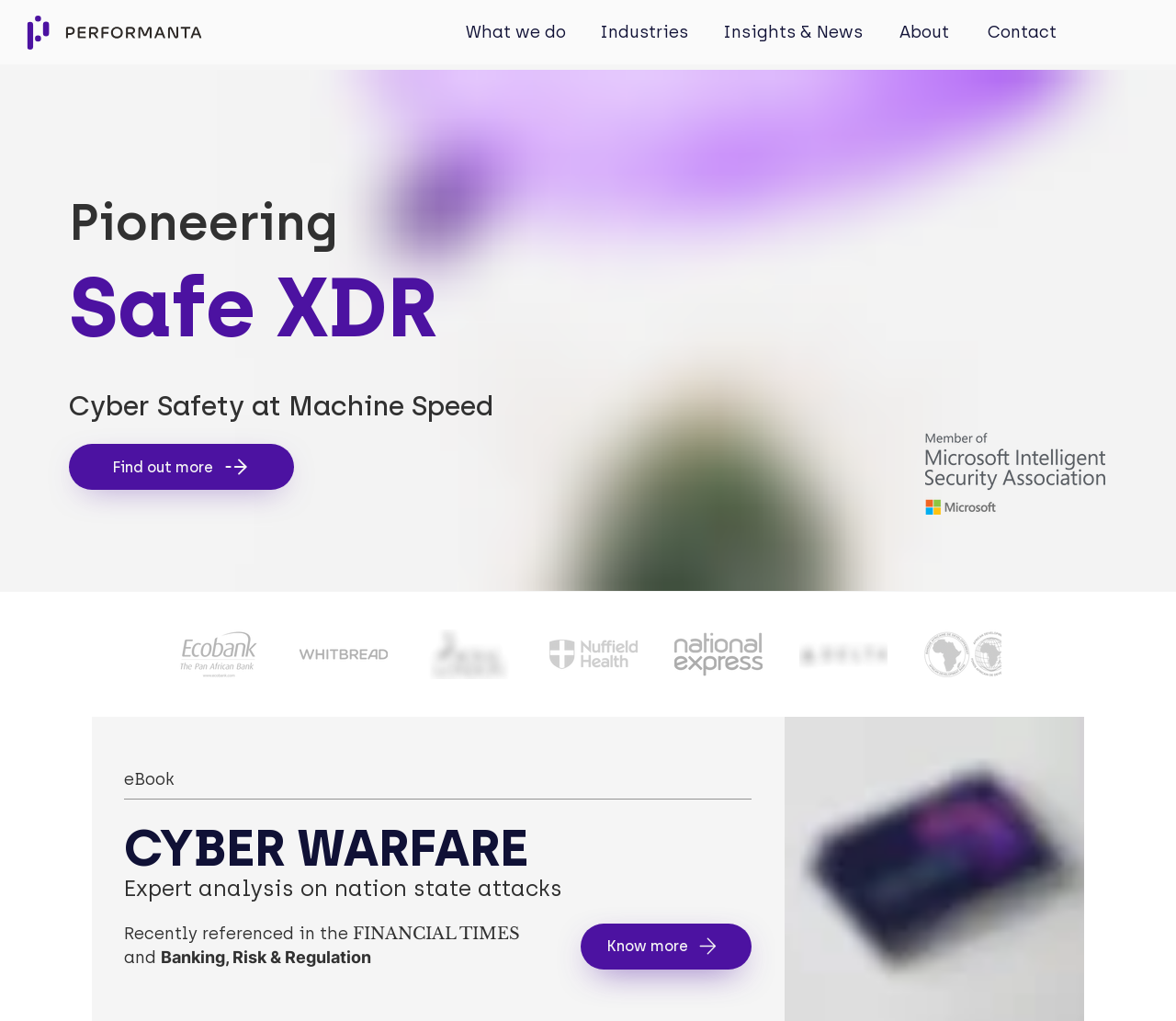Please find the bounding box coordinates of the clickable region needed to complete the following instruction: "Click on the 'Know more' link". The bounding box coordinates must consist of four float numbers between 0 and 1, i.e., [left, top, right, bottom].

[0.494, 0.904, 0.639, 0.949]